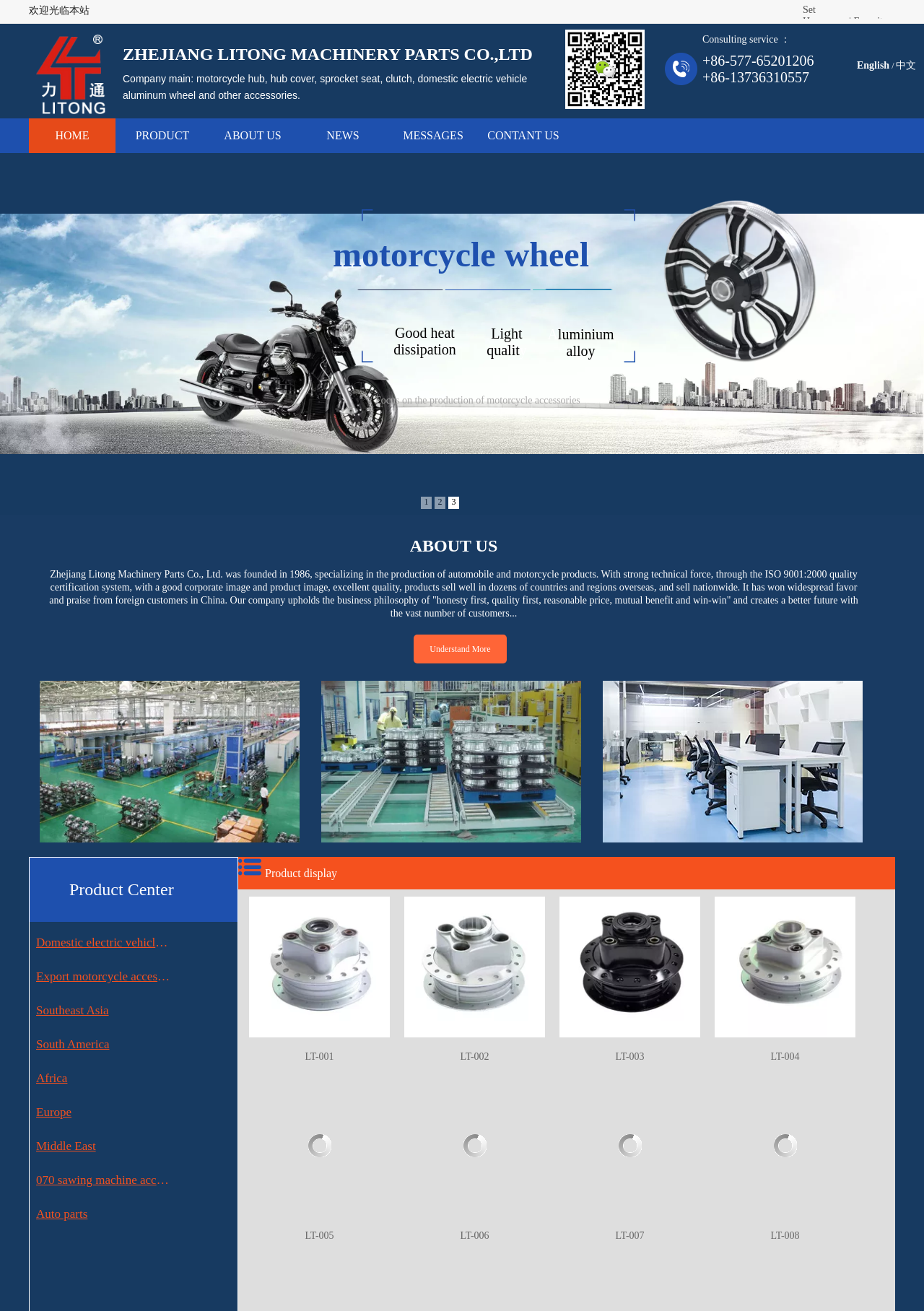Respond to the following query with just one word or a short phrase: 
What is the company name of the website?

ZHEJIANG LITONG MACHINERY PARTS CO.,LTD